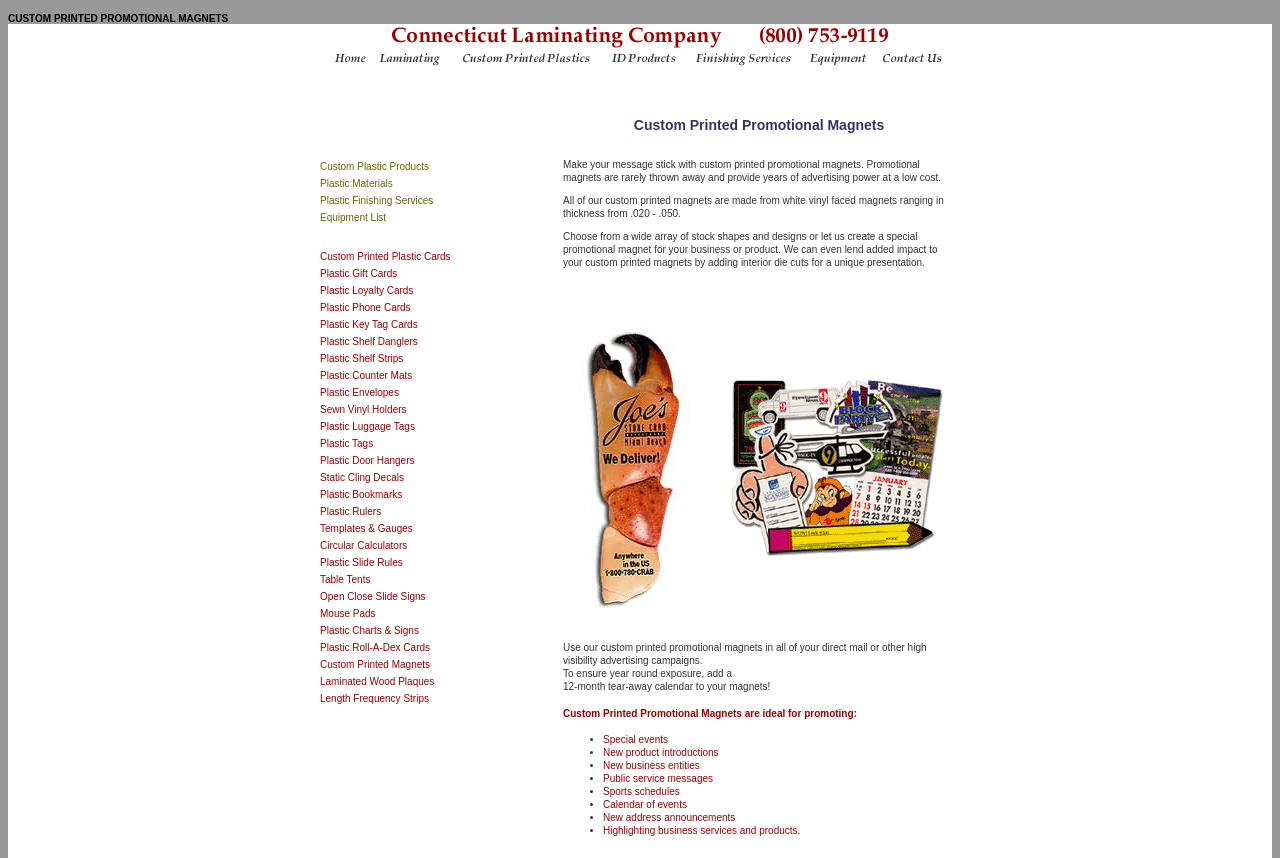Respond to the following question using a concise word or phrase: 
What is the thickness range of the custom printed vinyl magnets?

.020 - .050